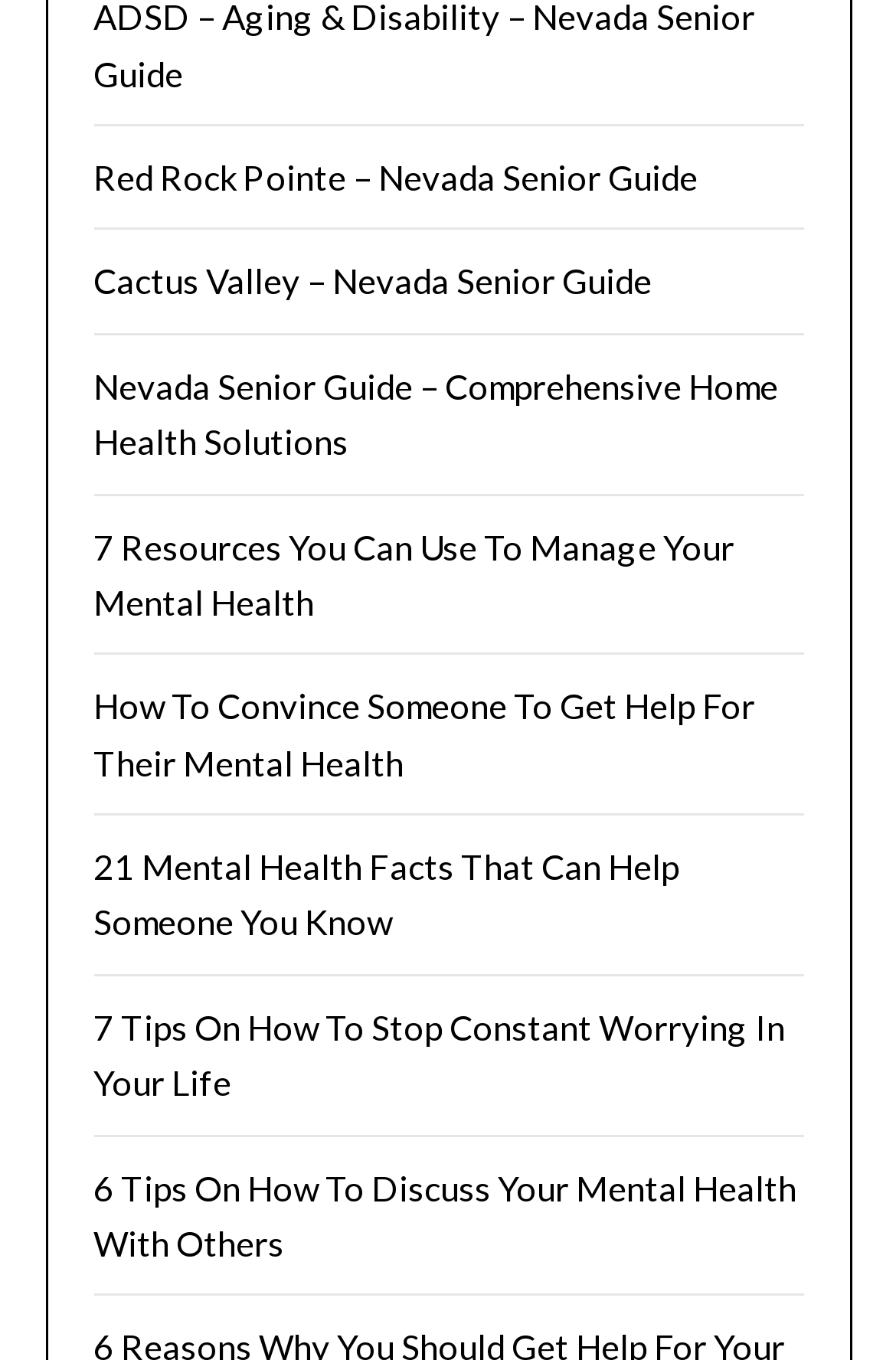Identify the bounding box coordinates of the part that should be clicked to carry out this instruction: "explore 21 Mental Health Facts That Can Help Someone You Know".

[0.104, 0.622, 0.758, 0.693]